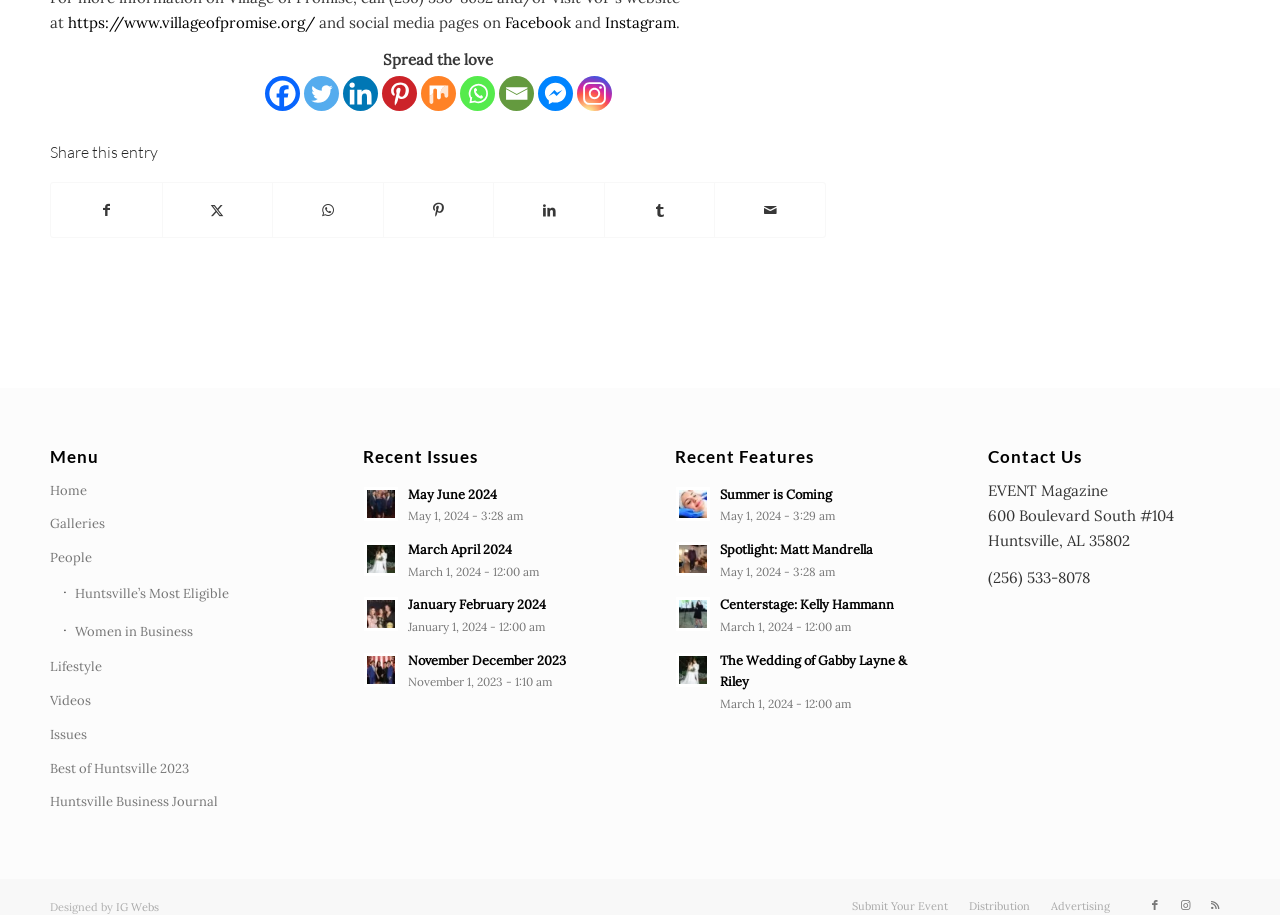How many recent features are listed?
Using the image provided, answer with just one word or phrase.

4